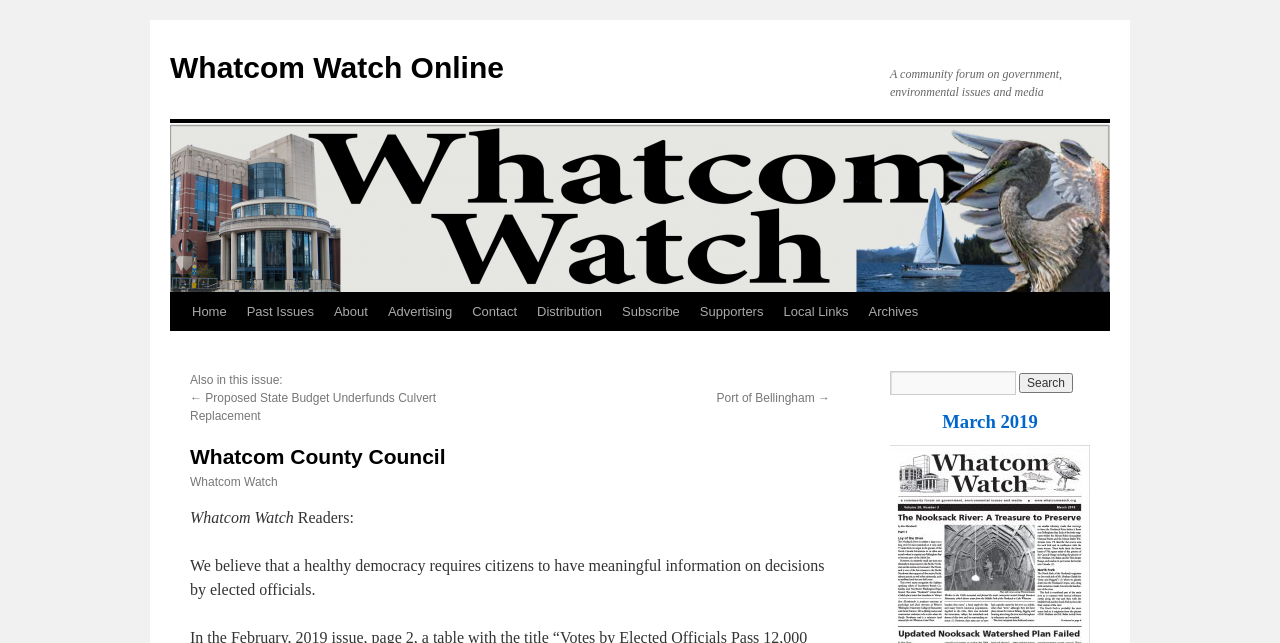Answer succinctly with a single word or phrase:
How many main navigation links are there?

10